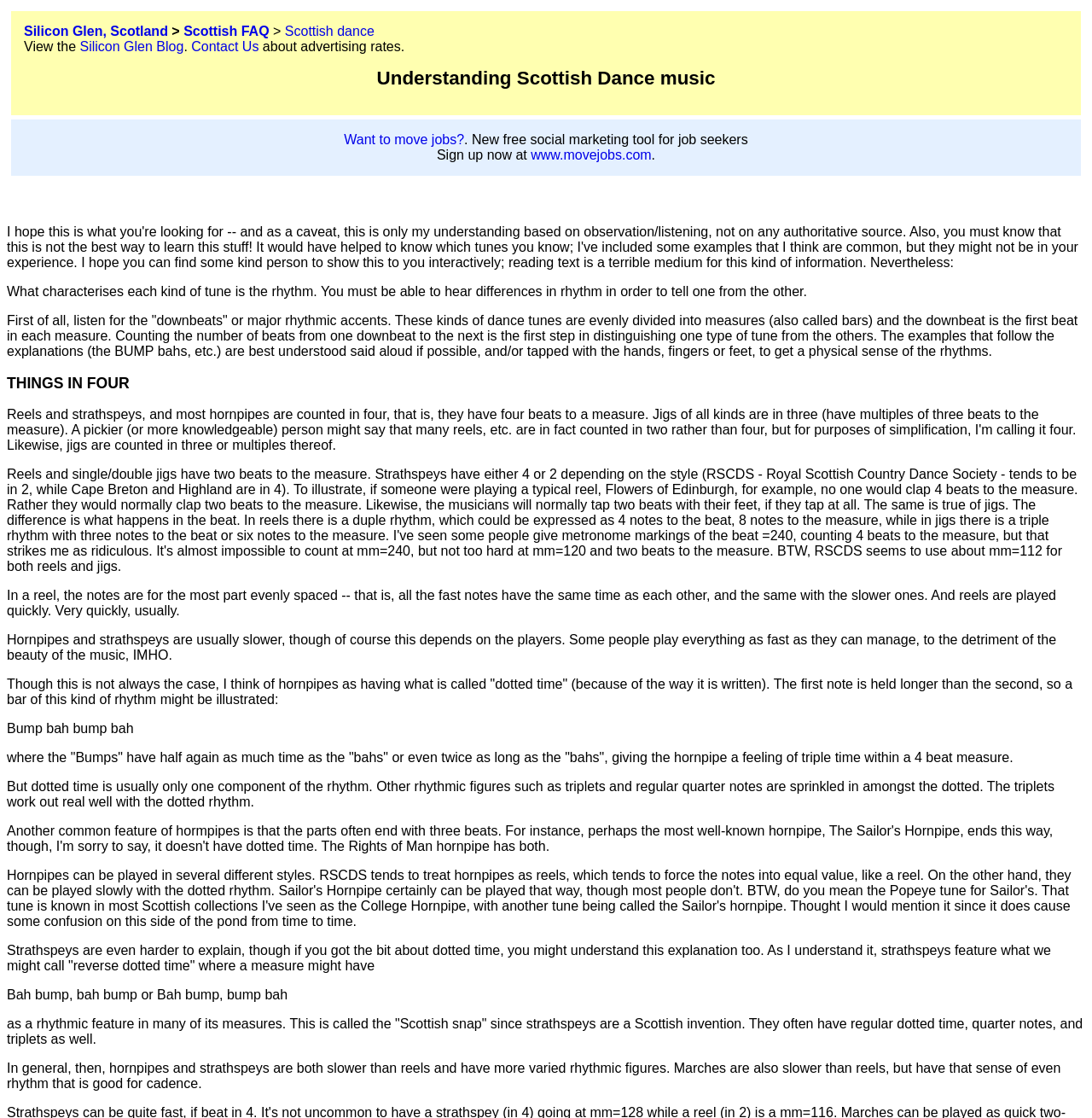Answer in one word or a short phrase: 
What is the characteristic rhythm of strathspeys in Scottish dance music?

Reverse dotted time